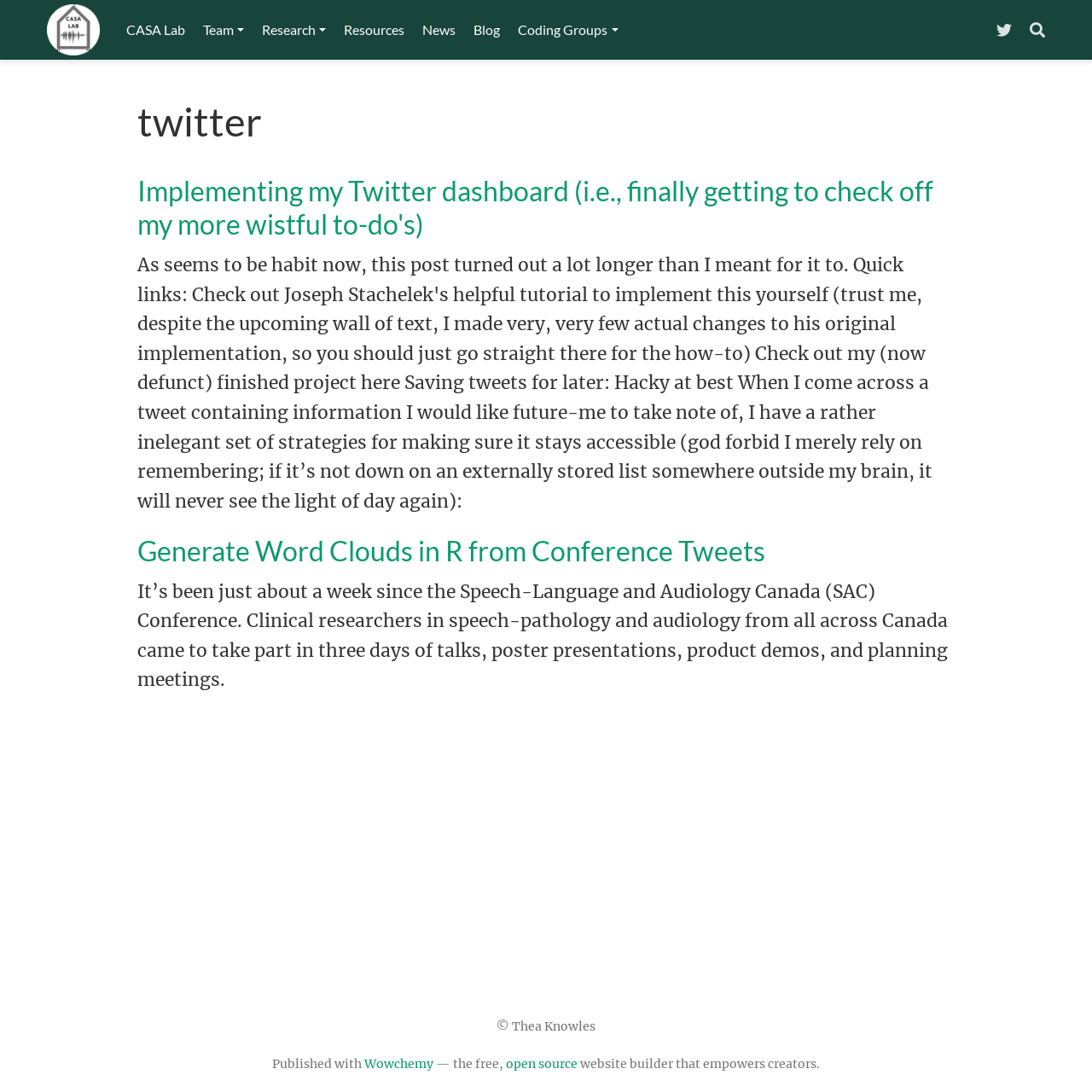Highlight the bounding box coordinates of the region I should click on to meet the following instruction: "Search for something".

None